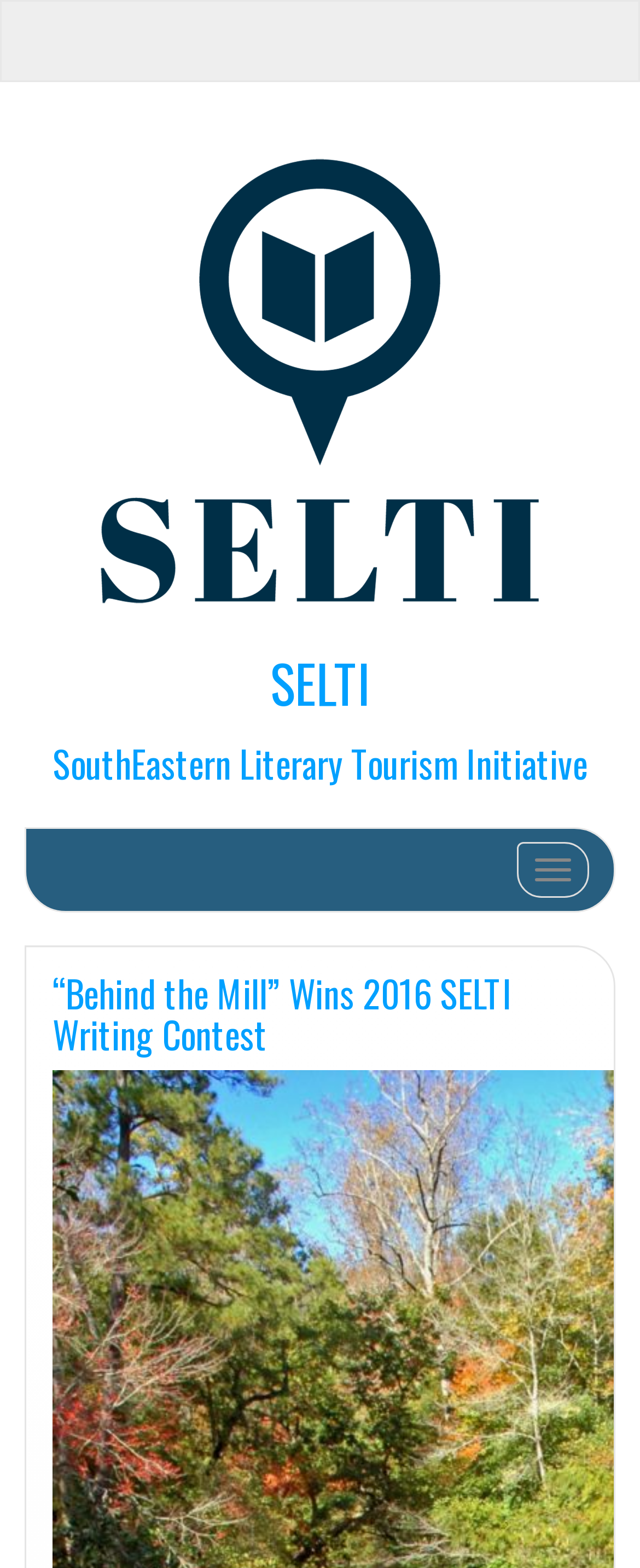What is the name of the initiative?
Provide a short answer using one word or a brief phrase based on the image.

SELTI